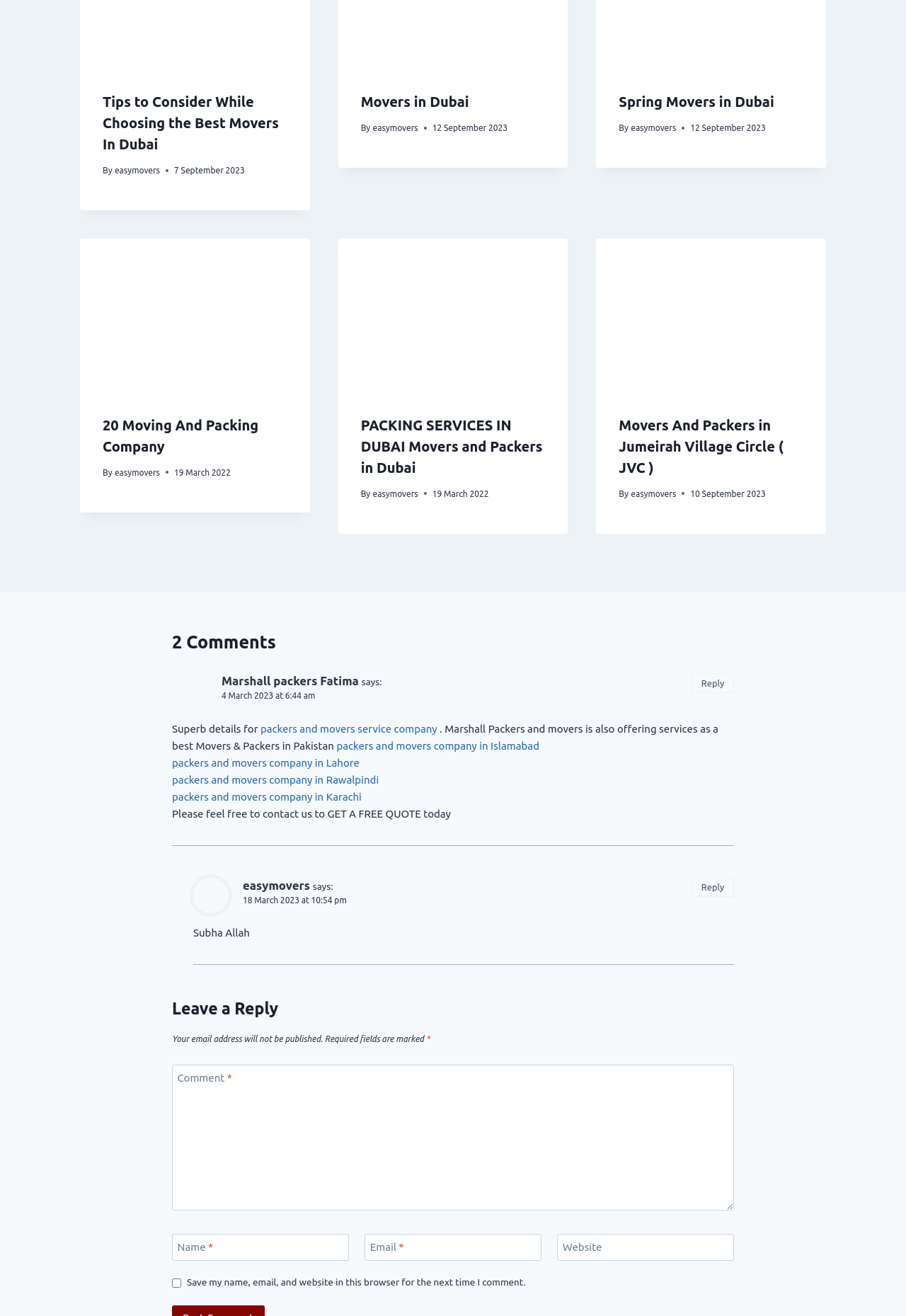Please give the bounding box coordinates of the area that should be clicked to fulfill the following instruction: "Read the article about Movers in Dubai". The coordinates should be in the format of four float numbers from 0 to 1, i.e., [left, top, right, bottom].

[0.398, 0.069, 0.602, 0.086]